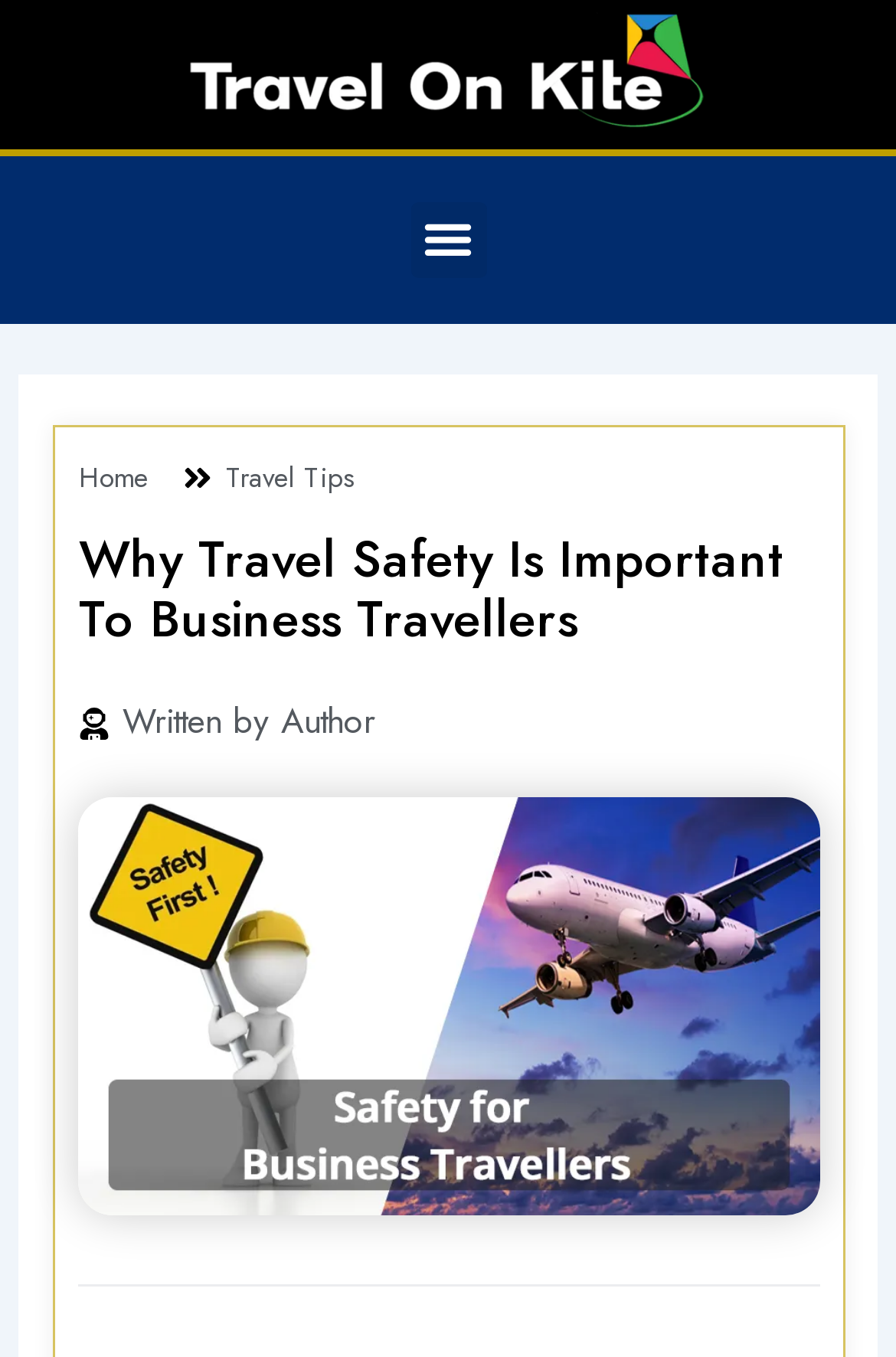Your task is to find and give the main heading text of the webpage.

Why Travel Safety Is Important To Business Travellers